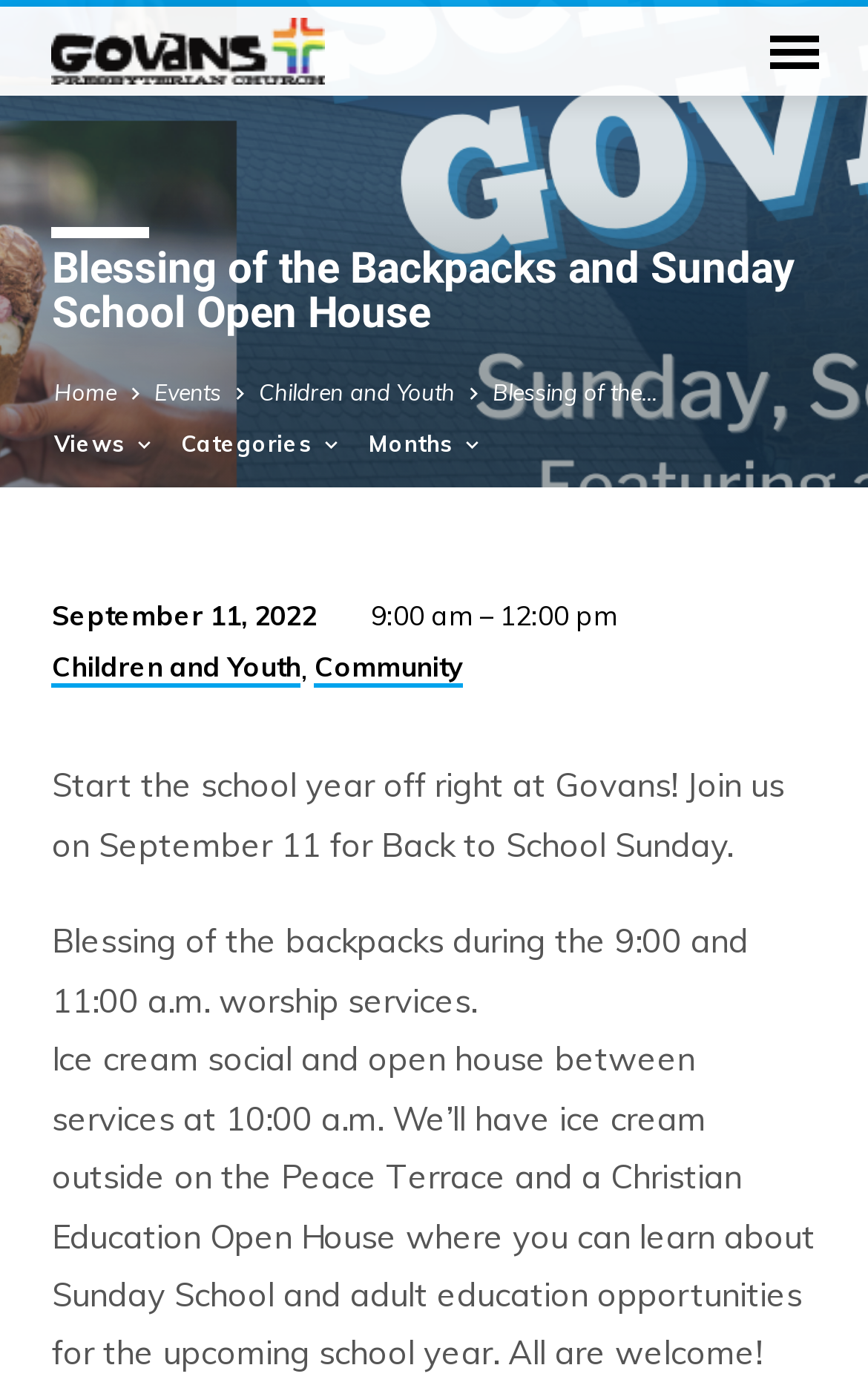Identify the bounding box of the HTML element described as: "Community".

[0.363, 0.469, 0.534, 0.496]